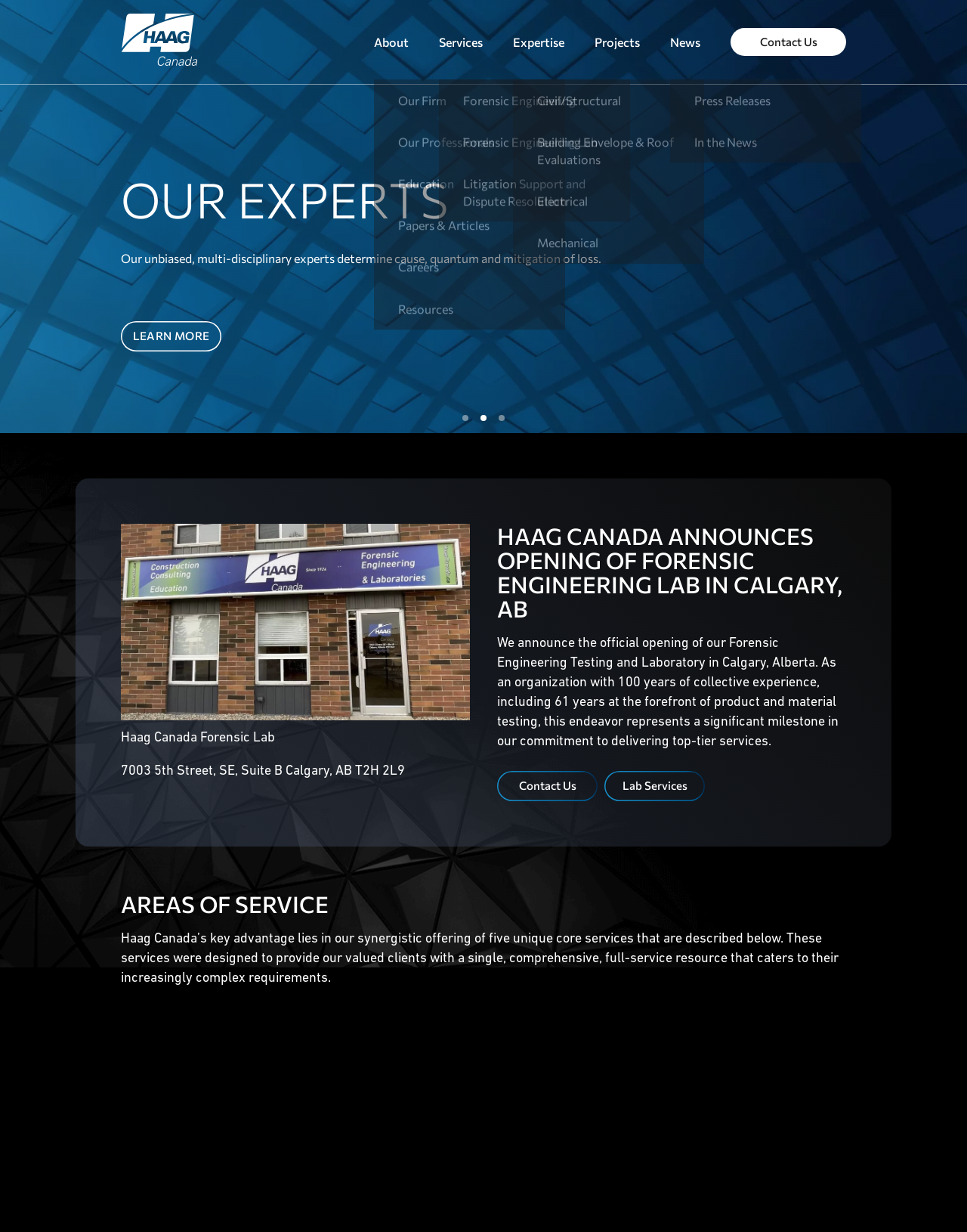Identify the coordinates of the bounding box for the element described below: "News". Return the coordinates as four float numbers between 0 and 1: [left, top, right, bottom].

[0.693, 0.022, 0.724, 0.046]